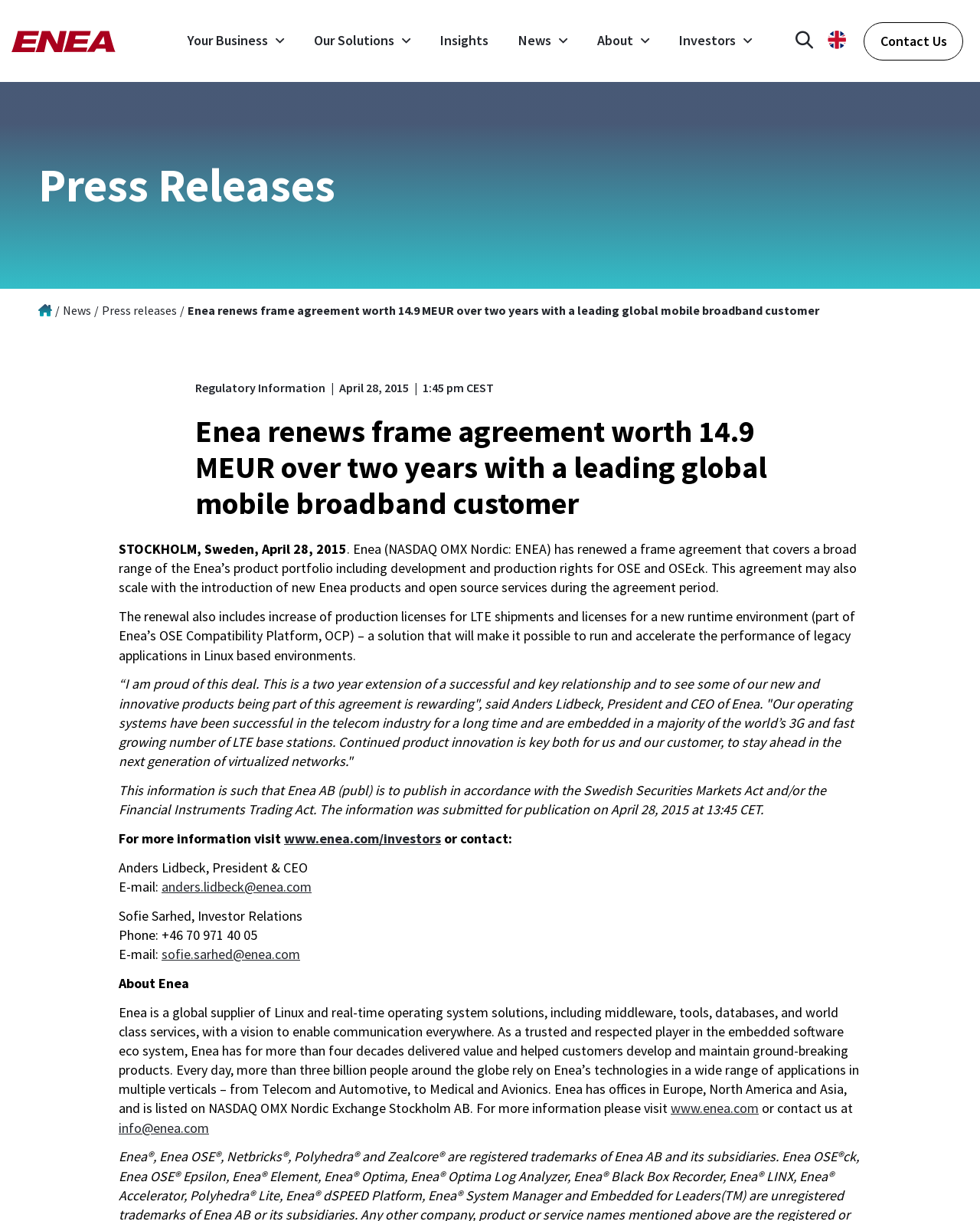What is the company name mentioned in the press release?
Answer with a single word or phrase, using the screenshot for reference.

Enea